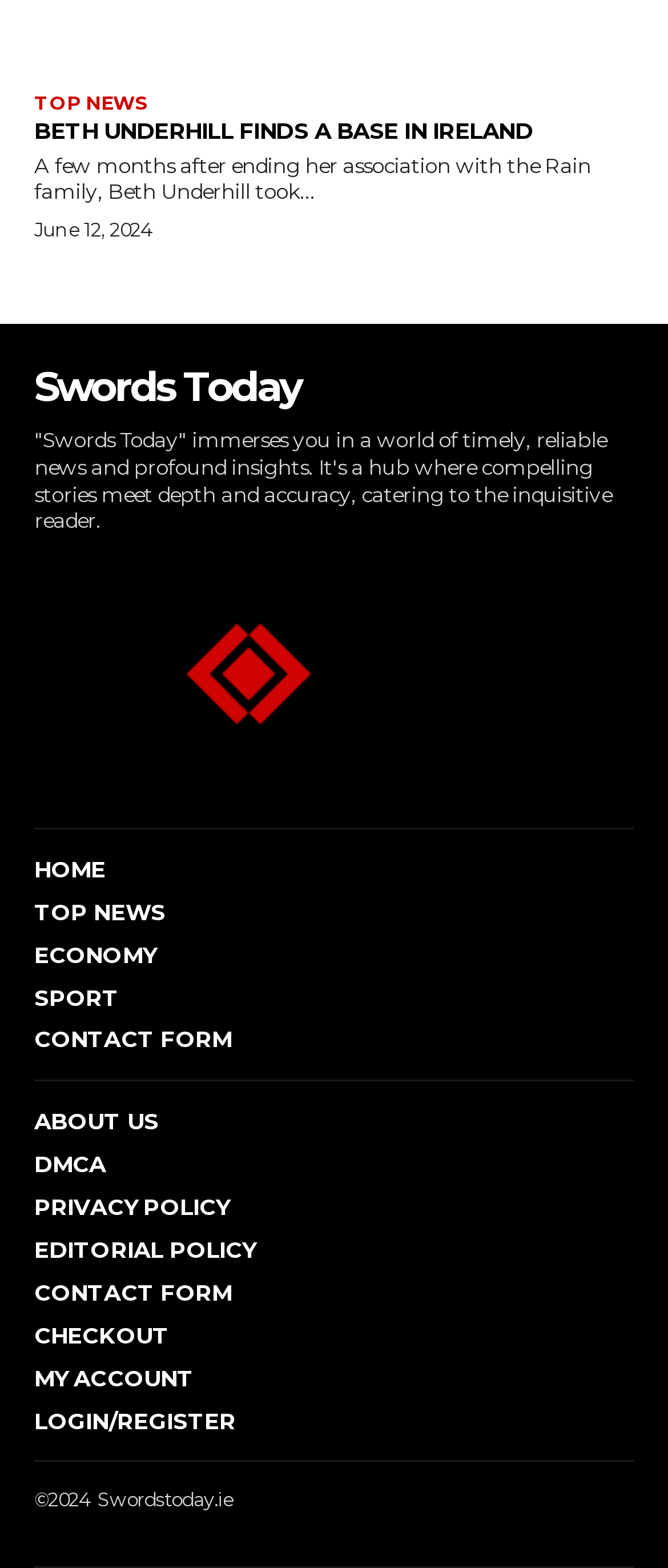Find the bounding box coordinates of the element you need to click on to perform this action: 'go to home page'. The coordinates should be represented by four float values between 0 and 1, in the format [left, top, right, bottom].

[0.051, 0.545, 0.949, 0.564]